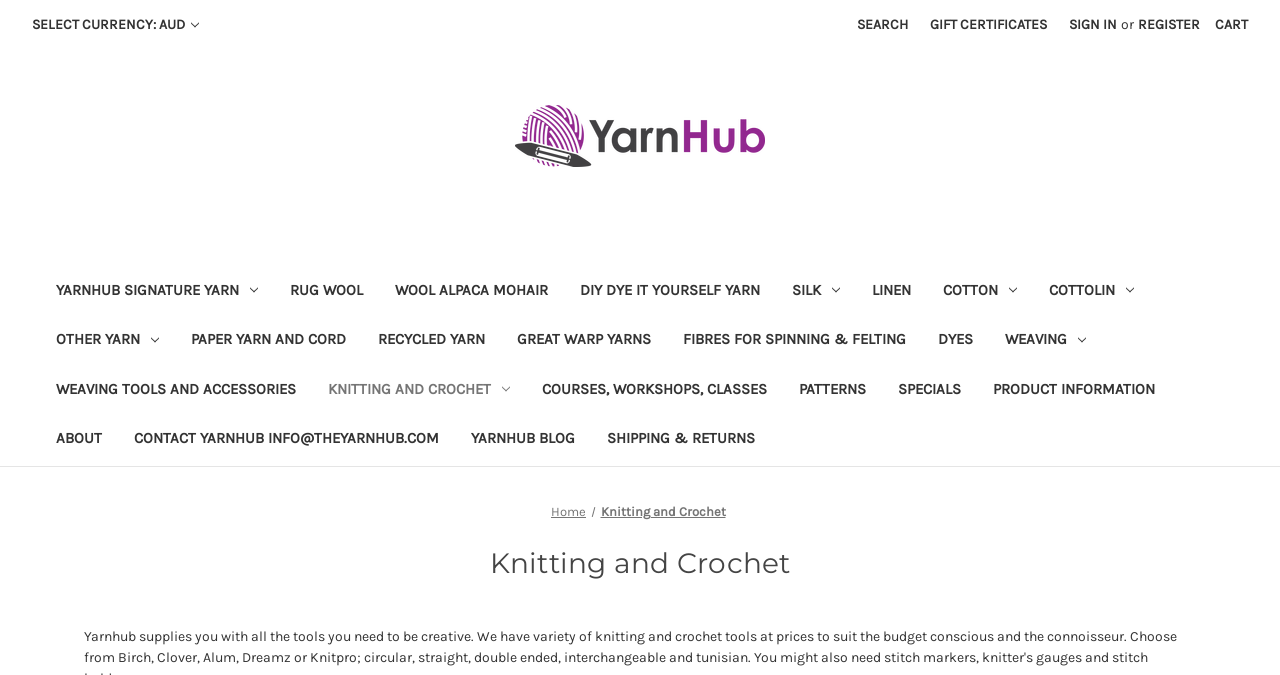Please find the bounding box coordinates of the element that must be clicked to perform the given instruction: "View gift certificates". The coordinates should be four float numbers from 0 to 1, i.e., [left, top, right, bottom].

[0.718, 0.0, 0.827, 0.073]